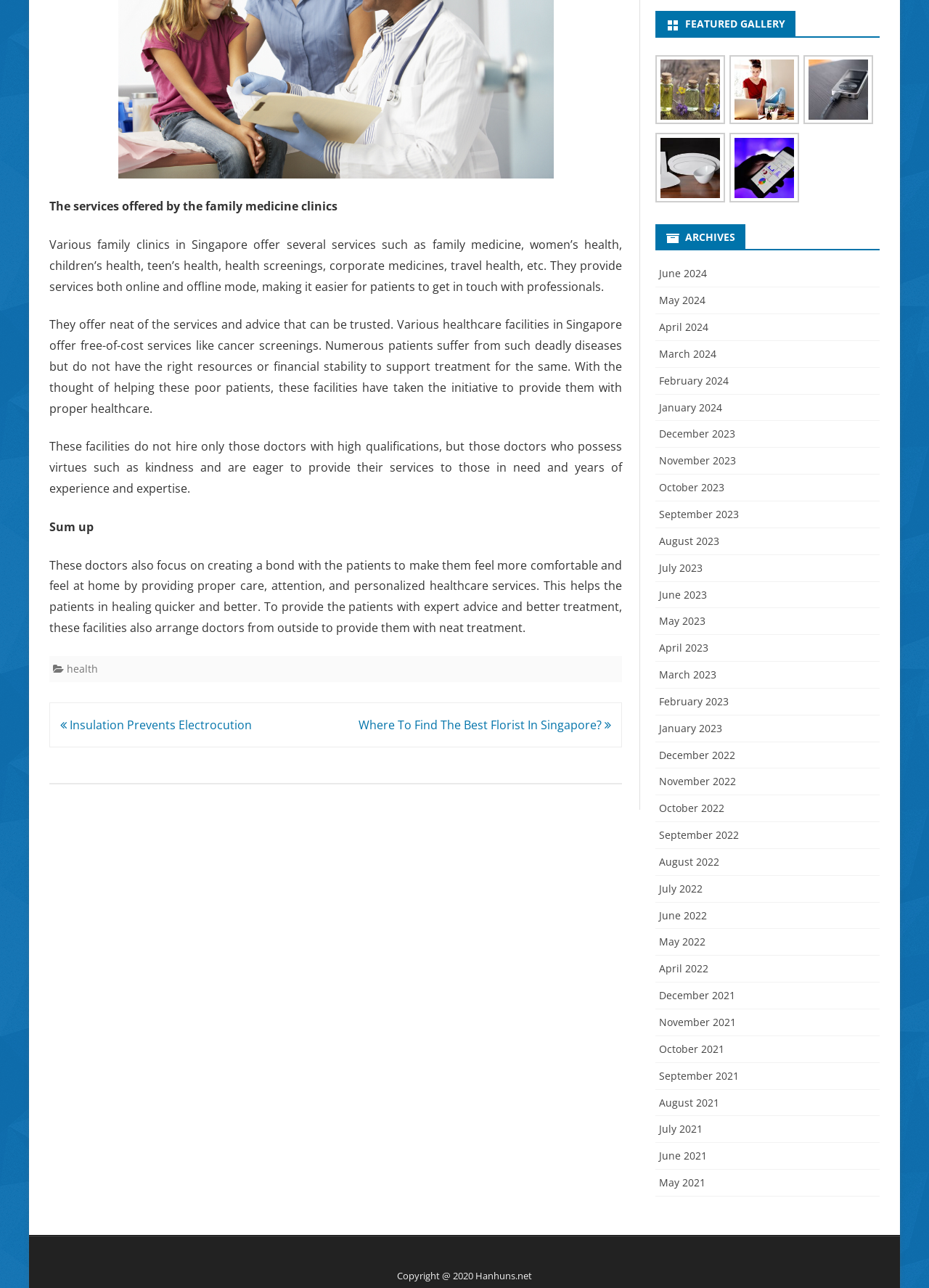Could you locate the bounding box coordinates for the section that should be clicked to accomplish this task: "Read about 'Lavender oil – Benefits'".

[0.706, 0.043, 0.777, 0.098]